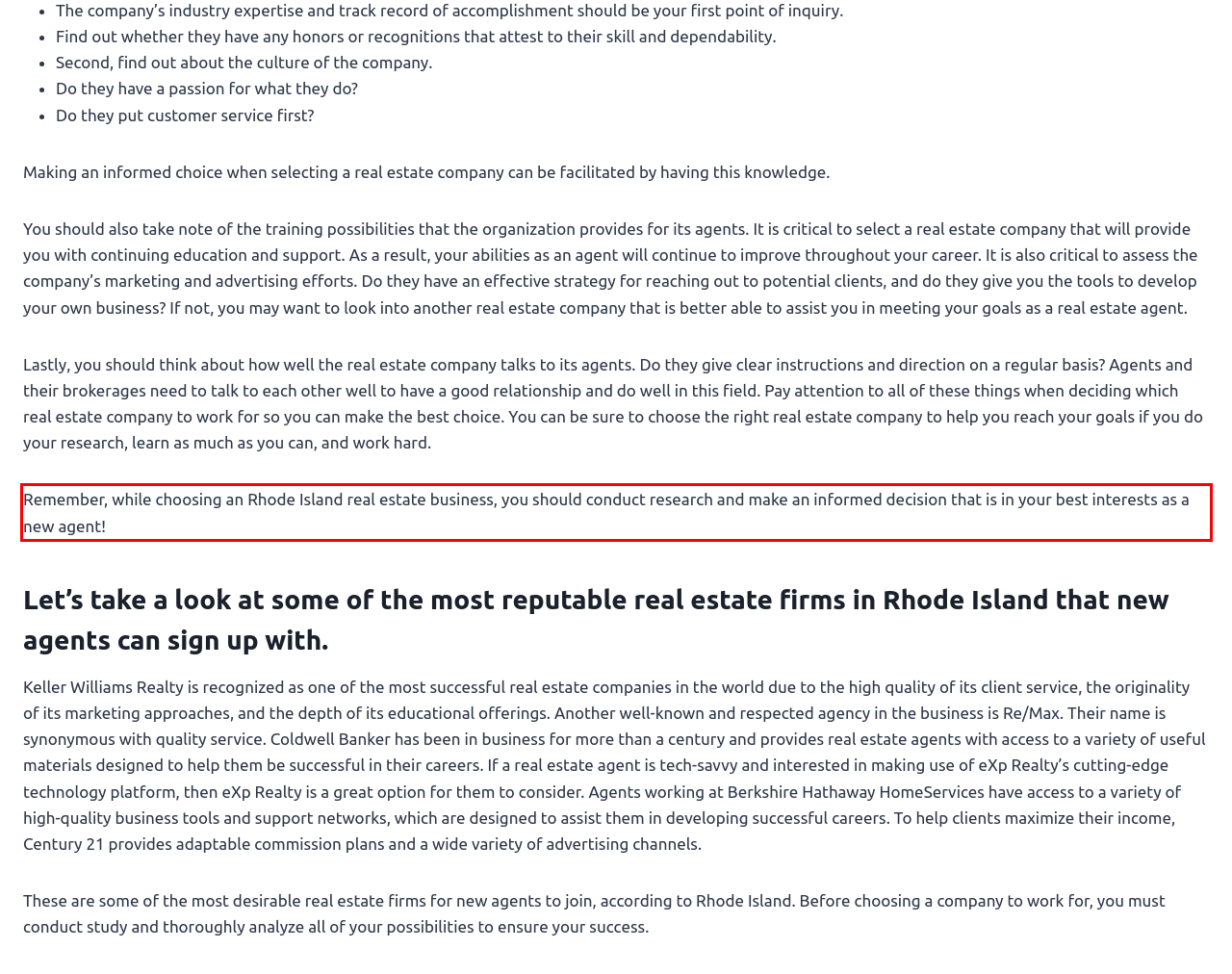Using OCR, extract the text content found within the red bounding box in the given webpage screenshot.

Remember, while choosing an Rhode Island real estate business, you should conduct research and make an informed decision that is in your best interests as a new agent!